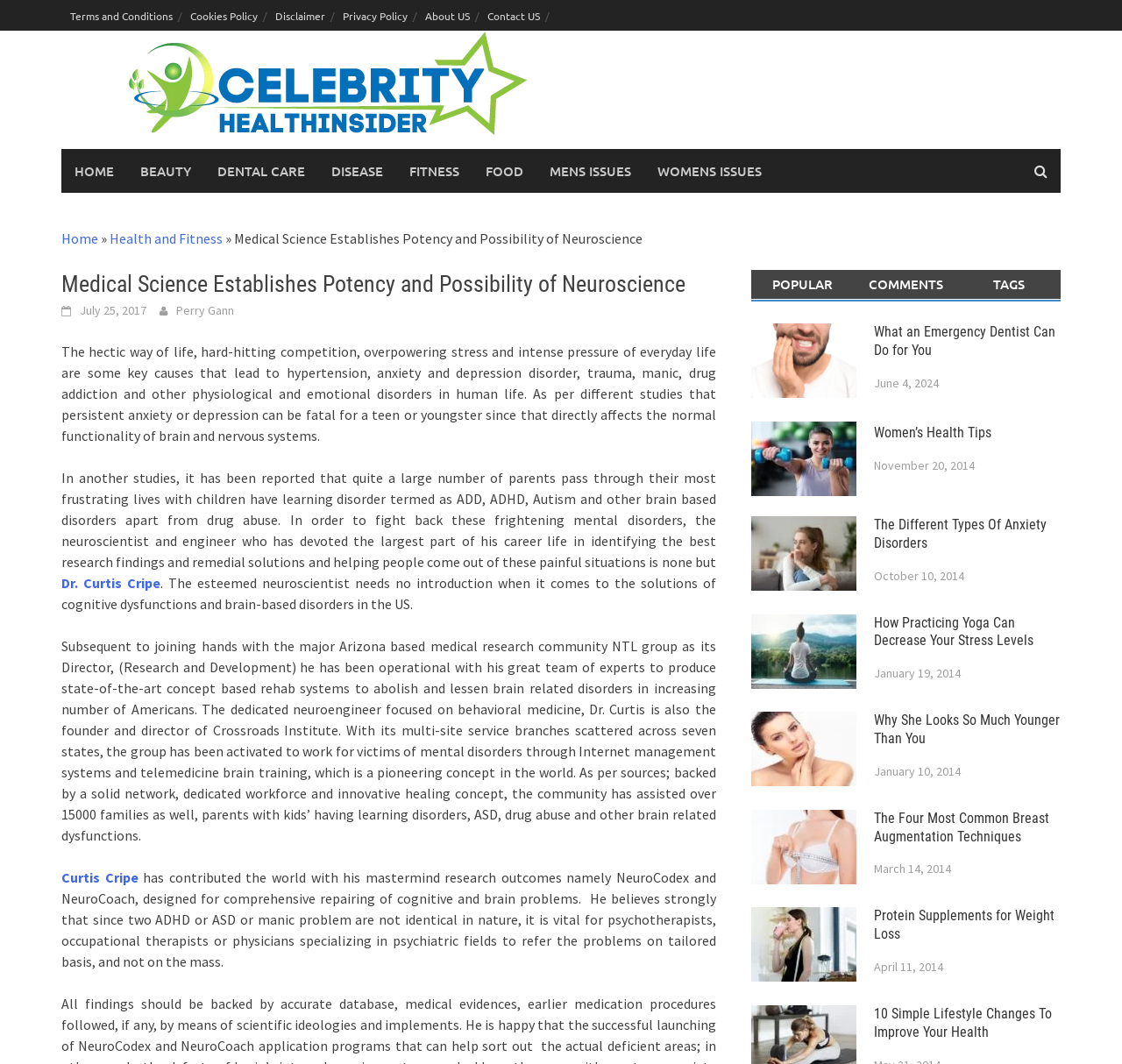Locate the bounding box coordinates of the area that needs to be clicked to fulfill the following instruction: "Read the article about 'What an Emergency Dentist Can Do for You'". The coordinates should be in the format of four float numbers between 0 and 1, namely [left, top, right, bottom].

[0.779, 0.304, 0.94, 0.337]